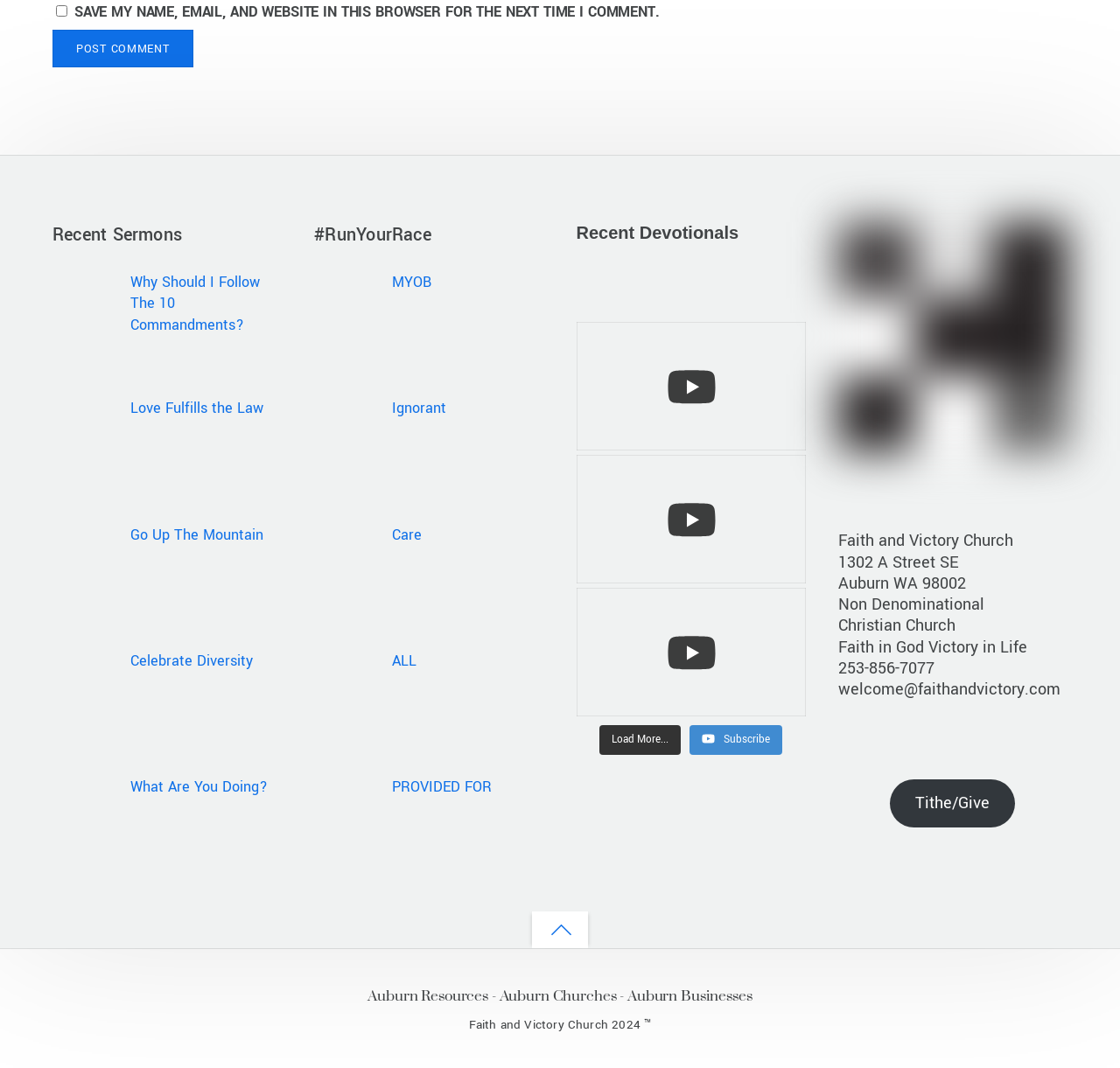Mark the bounding box of the element that matches the following description: "name="submit" value="Post Comment"".

[0.047, 0.028, 0.172, 0.063]